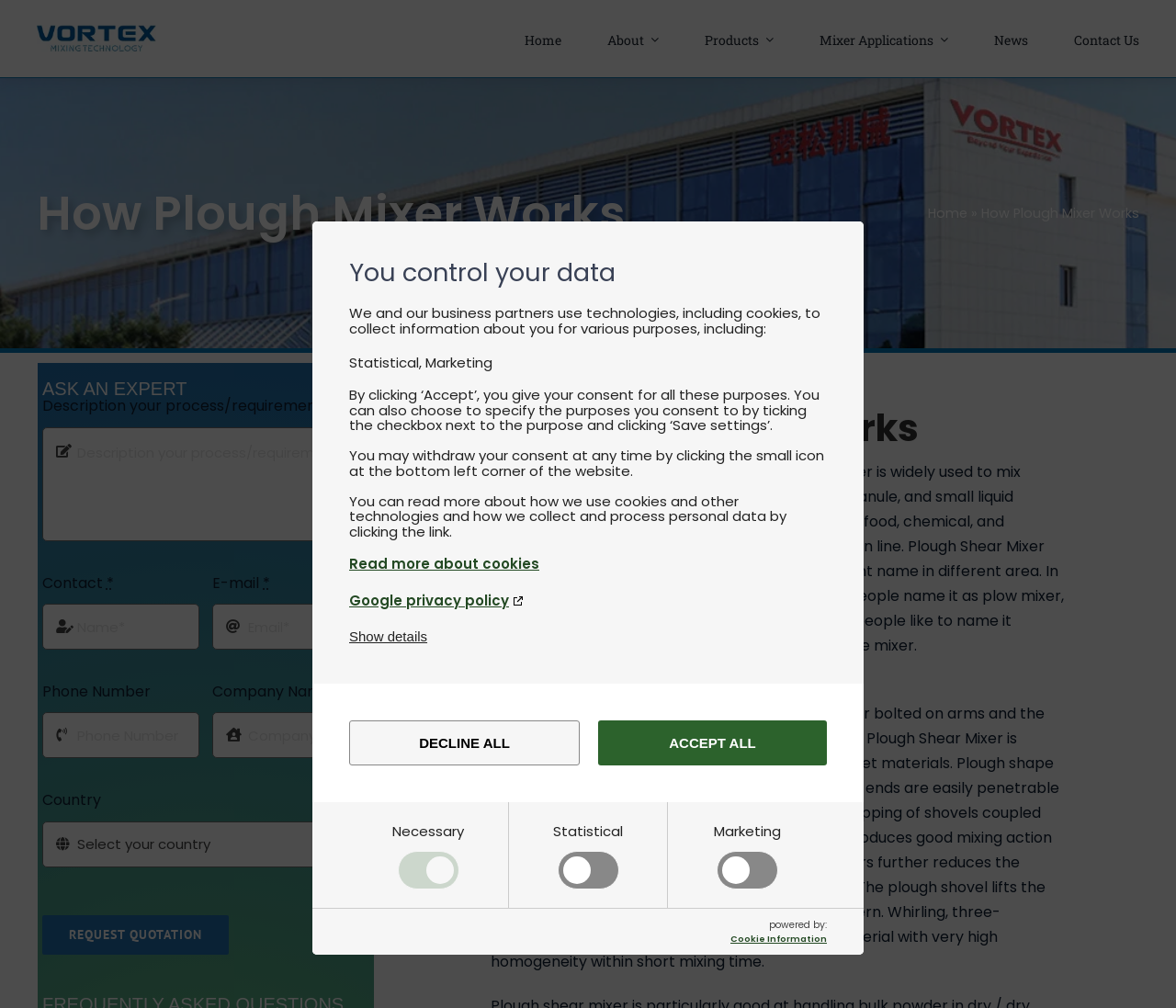Answer the question briefly using a single word or phrase: 
What is the function of the 'ASK AN EXPERT' section?

To ask experts about process requirements